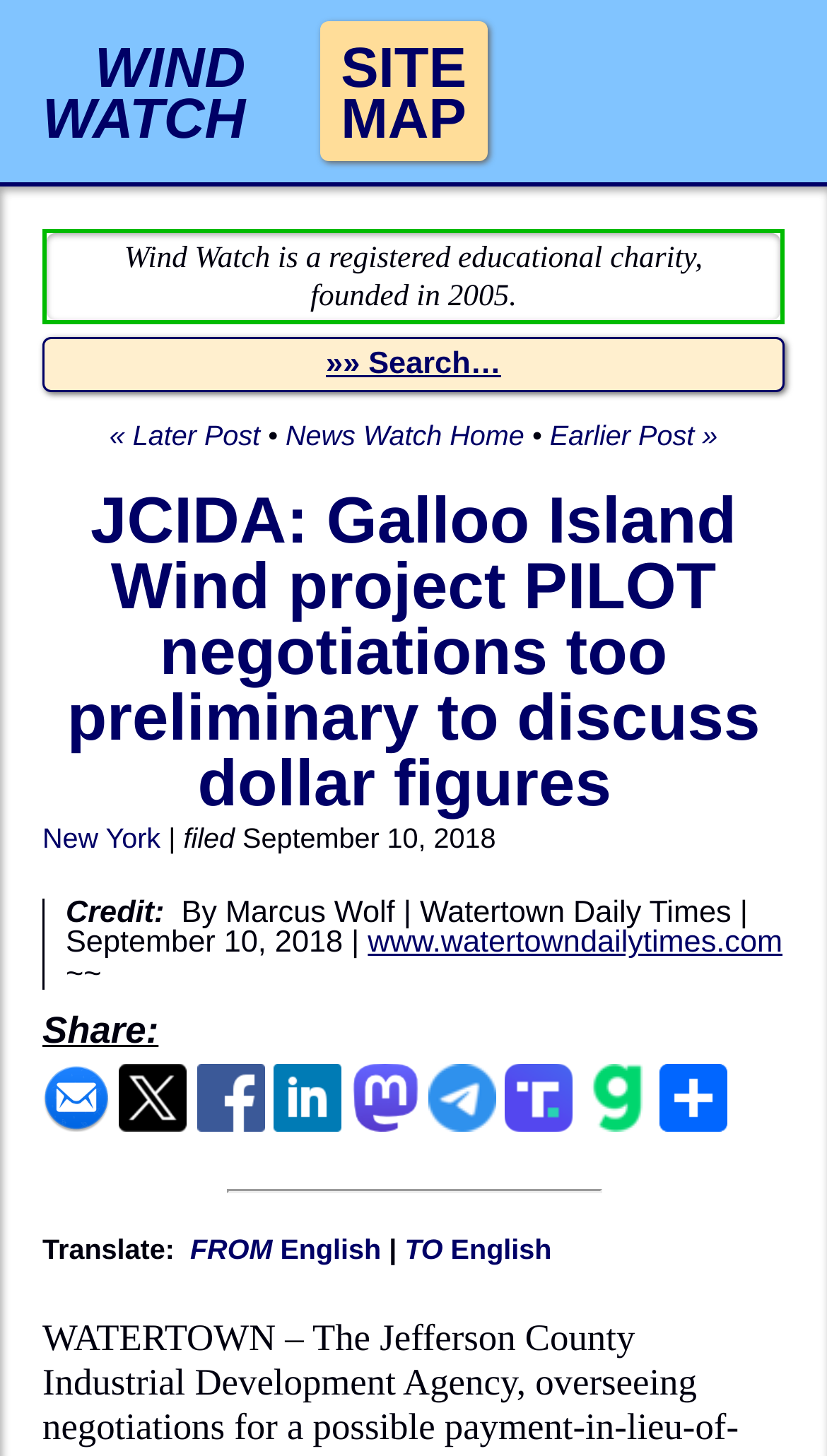Specify the bounding box coordinates of the region I need to click to perform the following instruction: "Click the 'Platform Updates' link". The coordinates must be four float numbers in the range of 0 to 1, i.e., [left, top, right, bottom].

None